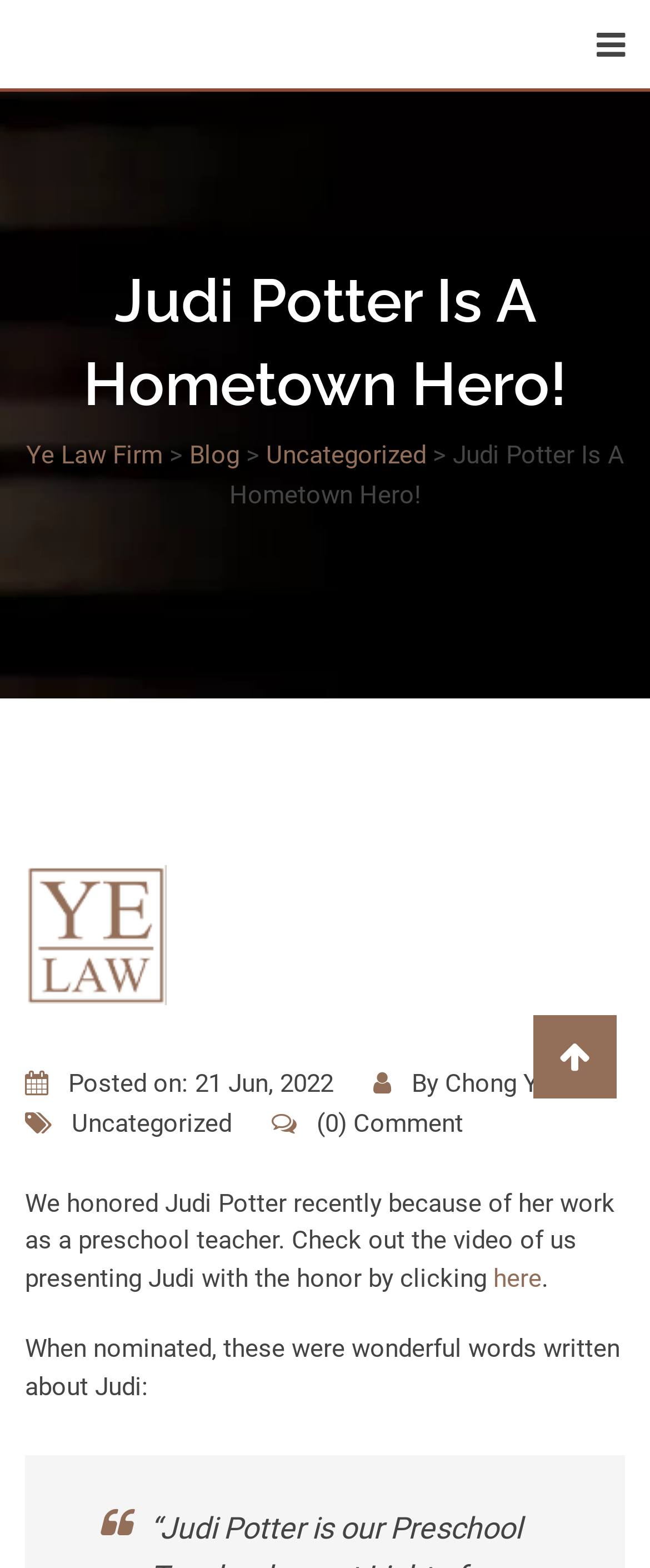Please respond to the question with a concise word or phrase:
What is the date of the article?

21 Jun, 2022